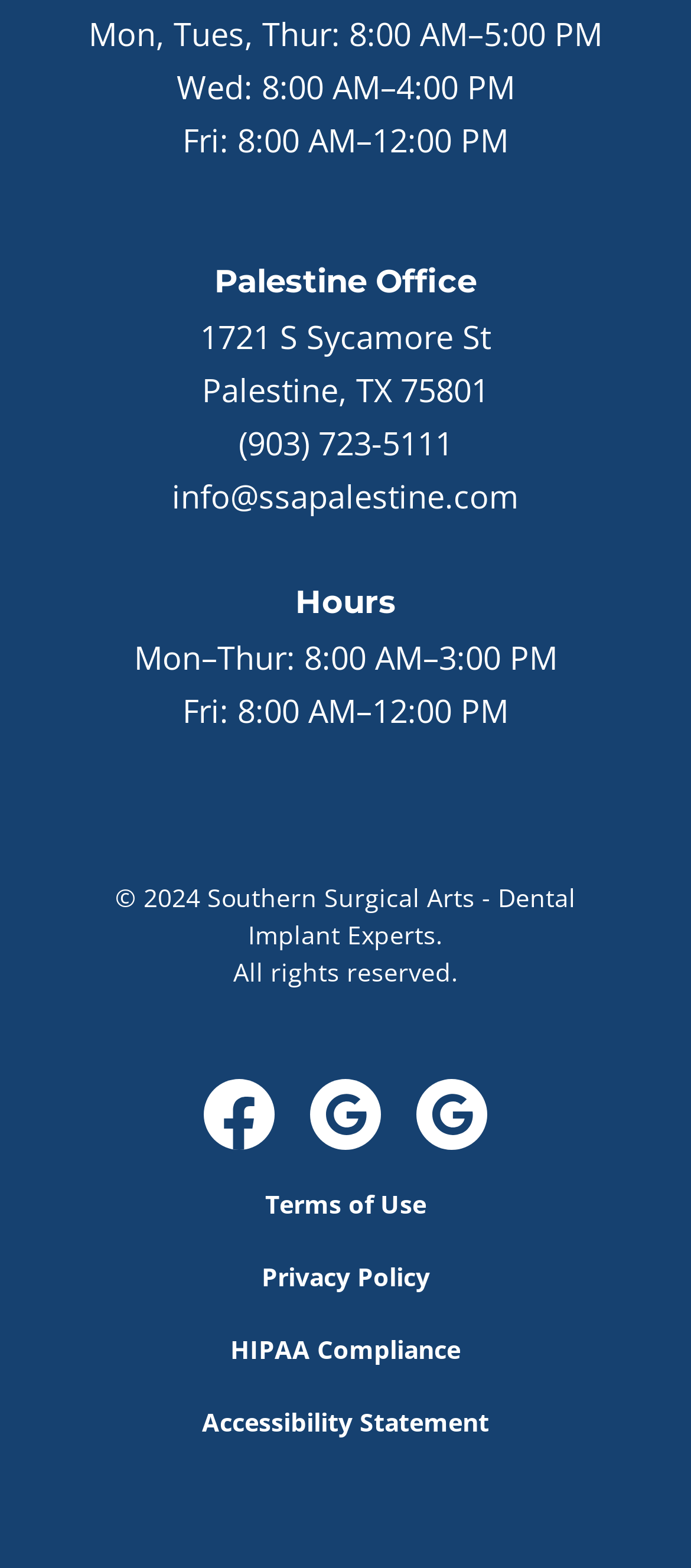Provide the bounding box coordinates of the HTML element this sentence describes: "(903) 723-5111". The bounding box coordinates consist of four float numbers between 0 and 1, i.e., [left, top, right, bottom].

[0.345, 0.269, 0.655, 0.296]